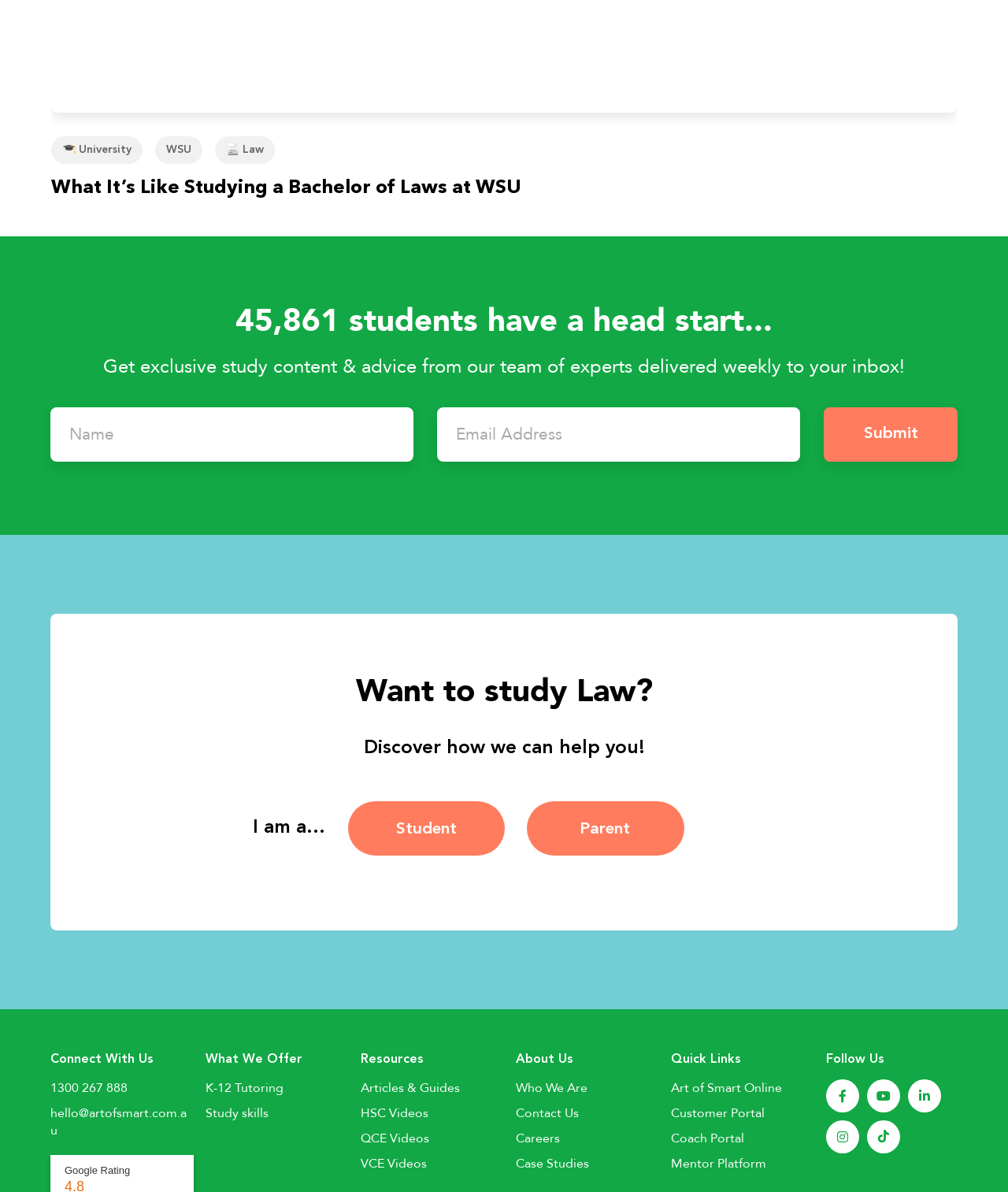What is the purpose of the 'Want to study Law?' section?
Please use the image to provide a one-word or short phrase answer.

To help users discover how to study Law